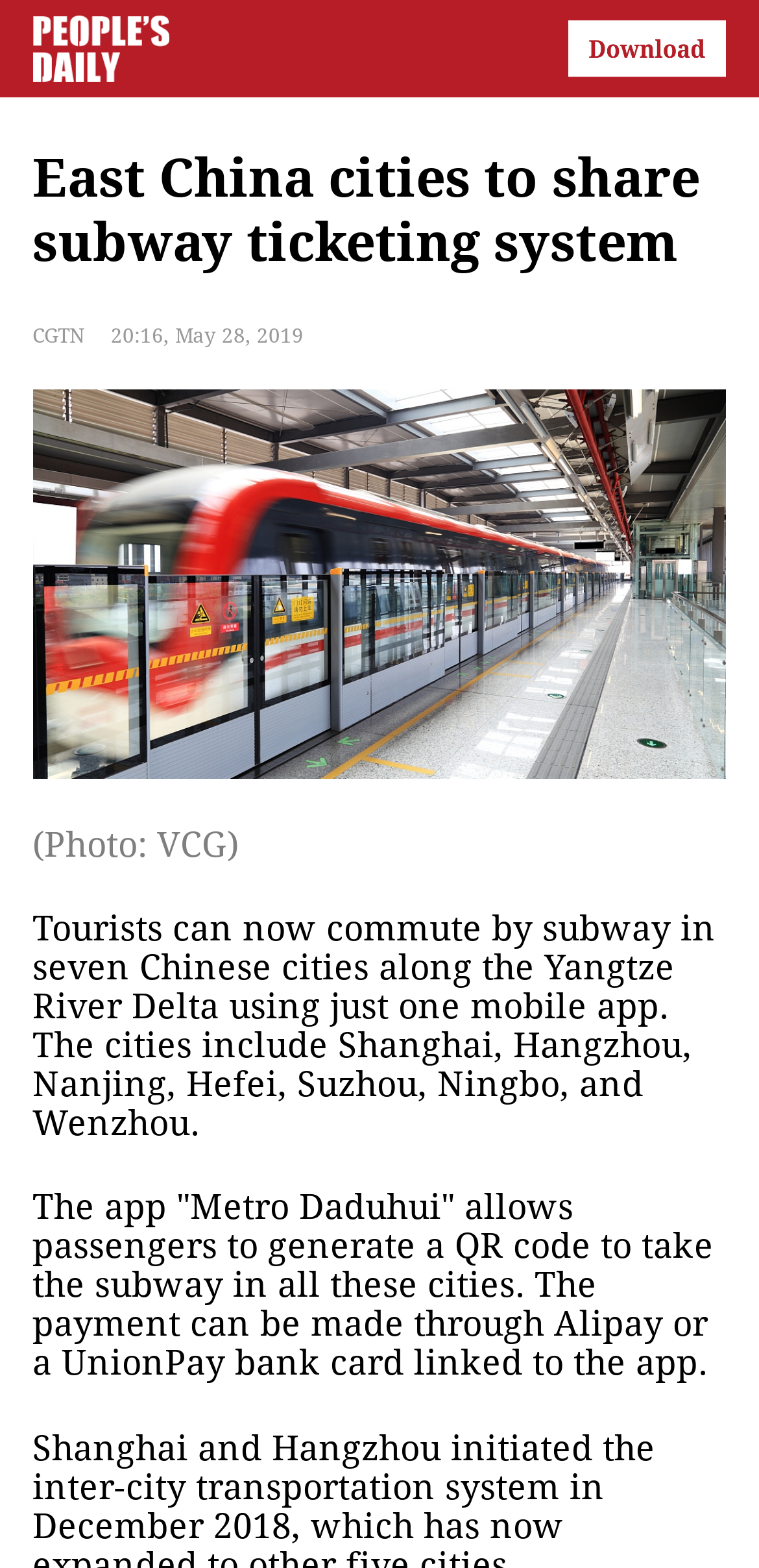What is the name of the news organization?
From the image, respond using a single word or phrase.

CGTN